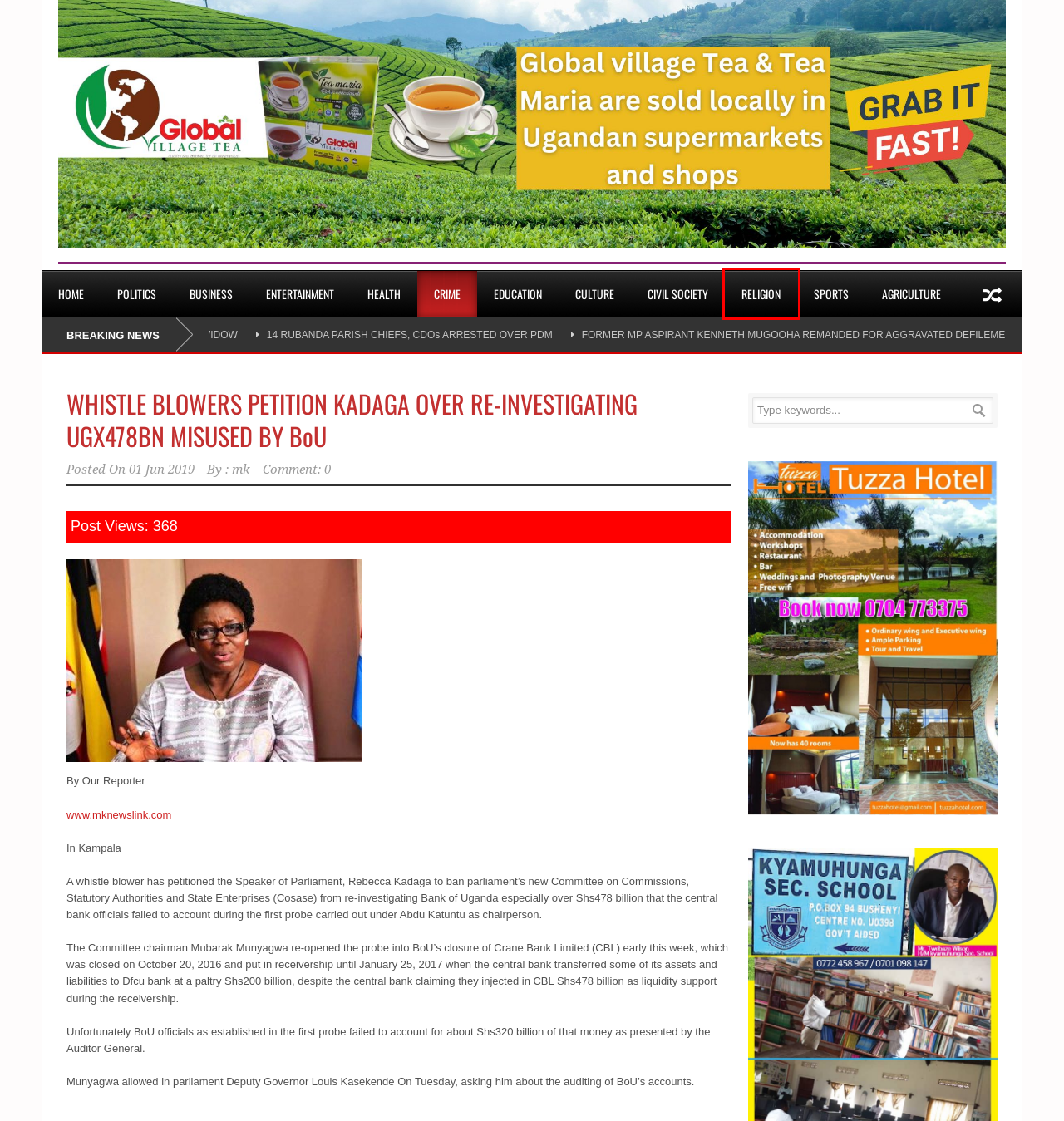You are given a screenshot of a webpage with a red rectangle bounding box around an element. Choose the best webpage description that matches the page after clicking the element in the bounding box. Here are the candidates:
A. MK Newslink  Education Archives - MK Newslink
B. MK Newslink  Culture Archives - MK Newslink
C. MK Newslink  Health Archives - MK Newslink
D. MK Newslink  Religion Archives - MK Newslink
E. MK Newslink  Civil Society Archives - MK Newslink
F. MK Newslink  Home - MK Newslink
G. MK Newslink  Politics Archives - MK Newslink
H. MK Newslink  Entertainment Archives - MK Newslink

D